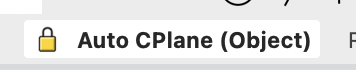Give a one-word or one-phrase response to the question: 
What type of application is this likely to be part of?

Modeling or CAD